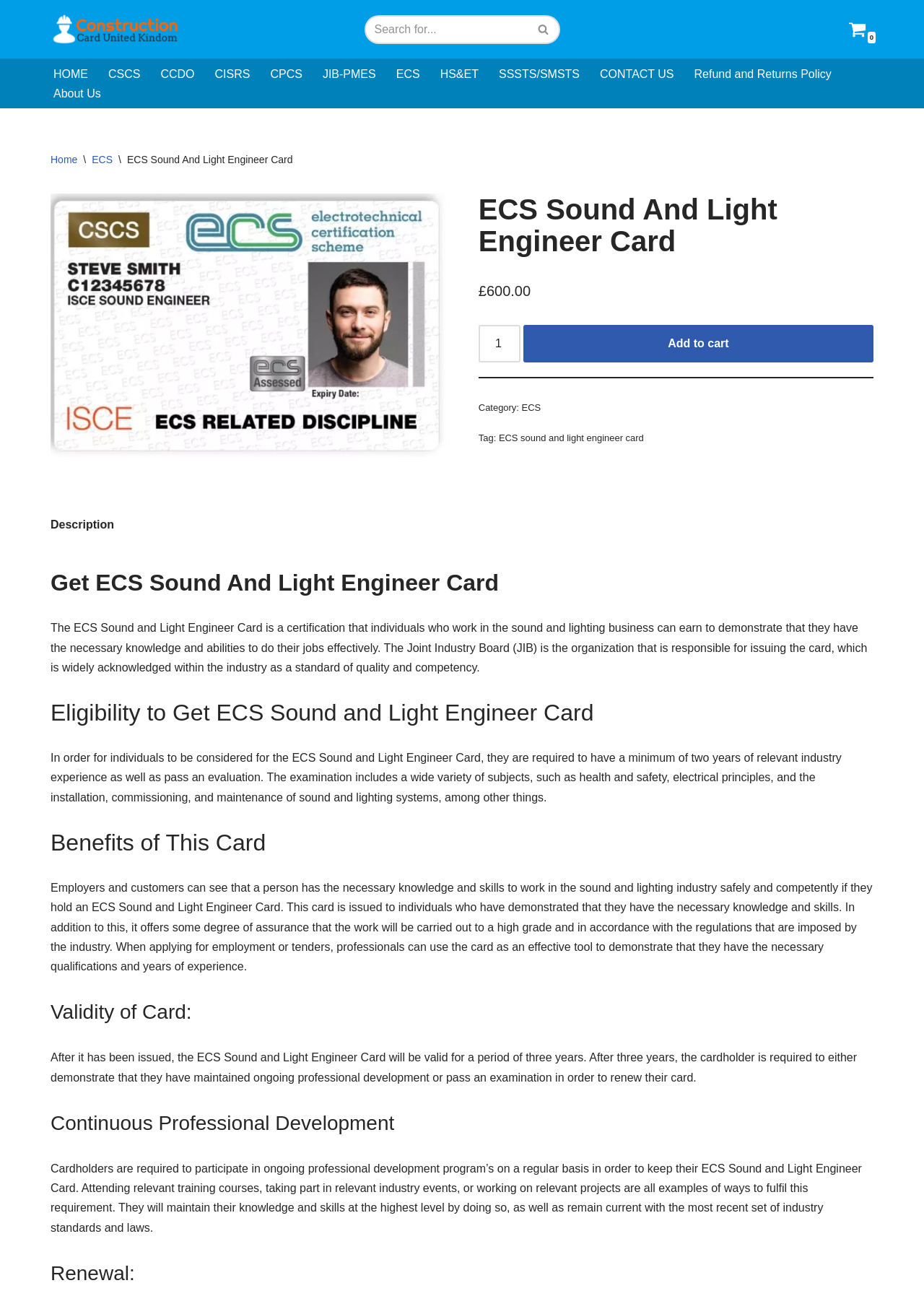What is the purpose of the ECS Sound And Light Engineer Card?
Please respond to the question thoroughly and include all relevant details.

I found the purpose of the ECS Sound And Light Engineer Card by reading the StaticText element under the heading 'Benefits of This Card' which states that the card demonstrates that a person has the necessary knowledge and skills to work in the sound and lighting industry safely and competently.